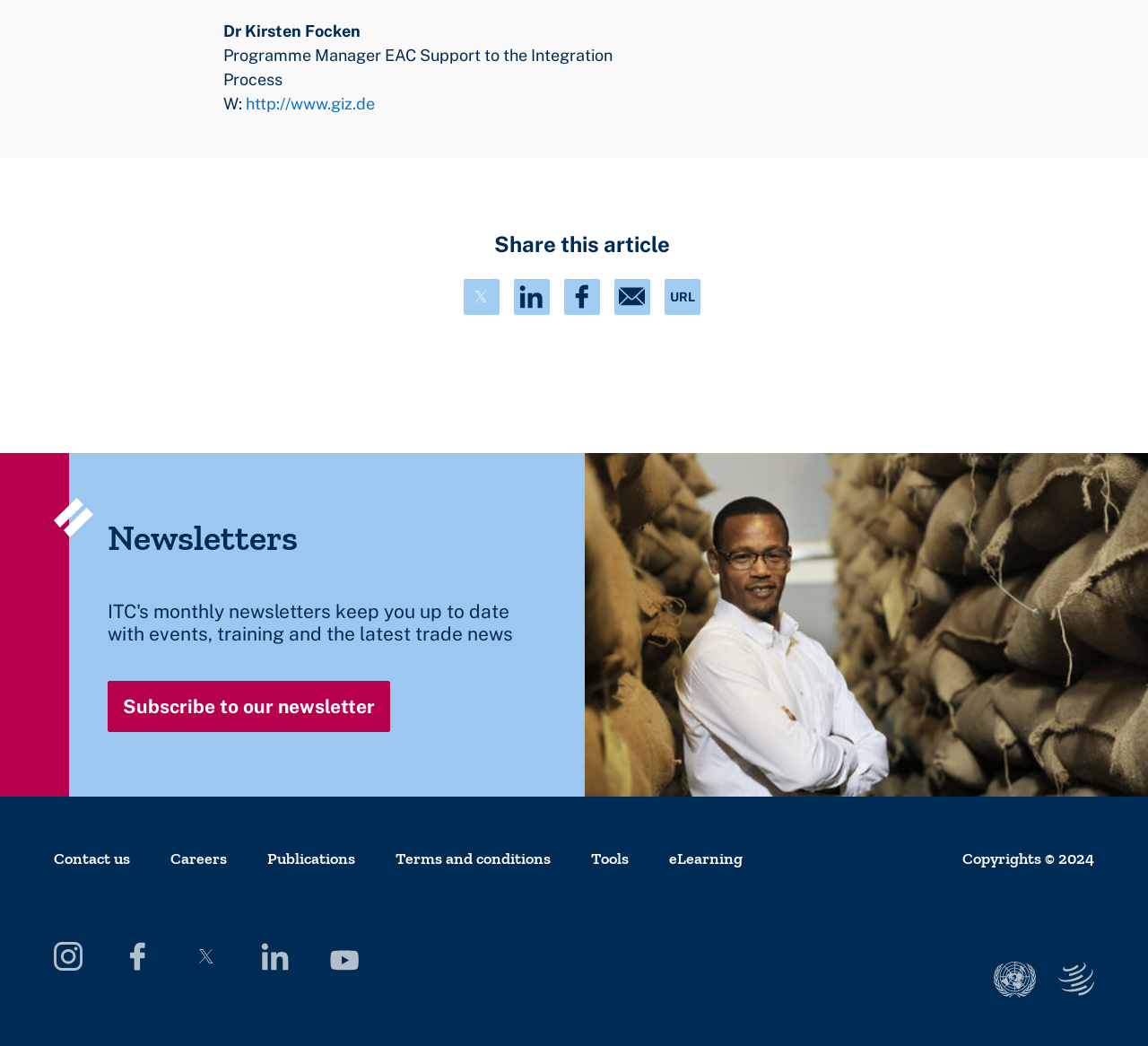Please provide a comprehensive response to the question based on the details in the image: How many social media links are available in the footer?

I counted the number of social media links in the footer by looking at the link elements with text 'Instagram', 'Facebook', 'Twitter', 'Linkedin', 'Youtube', and 'Flickr'. These links are all located in the footer section of the webpage.